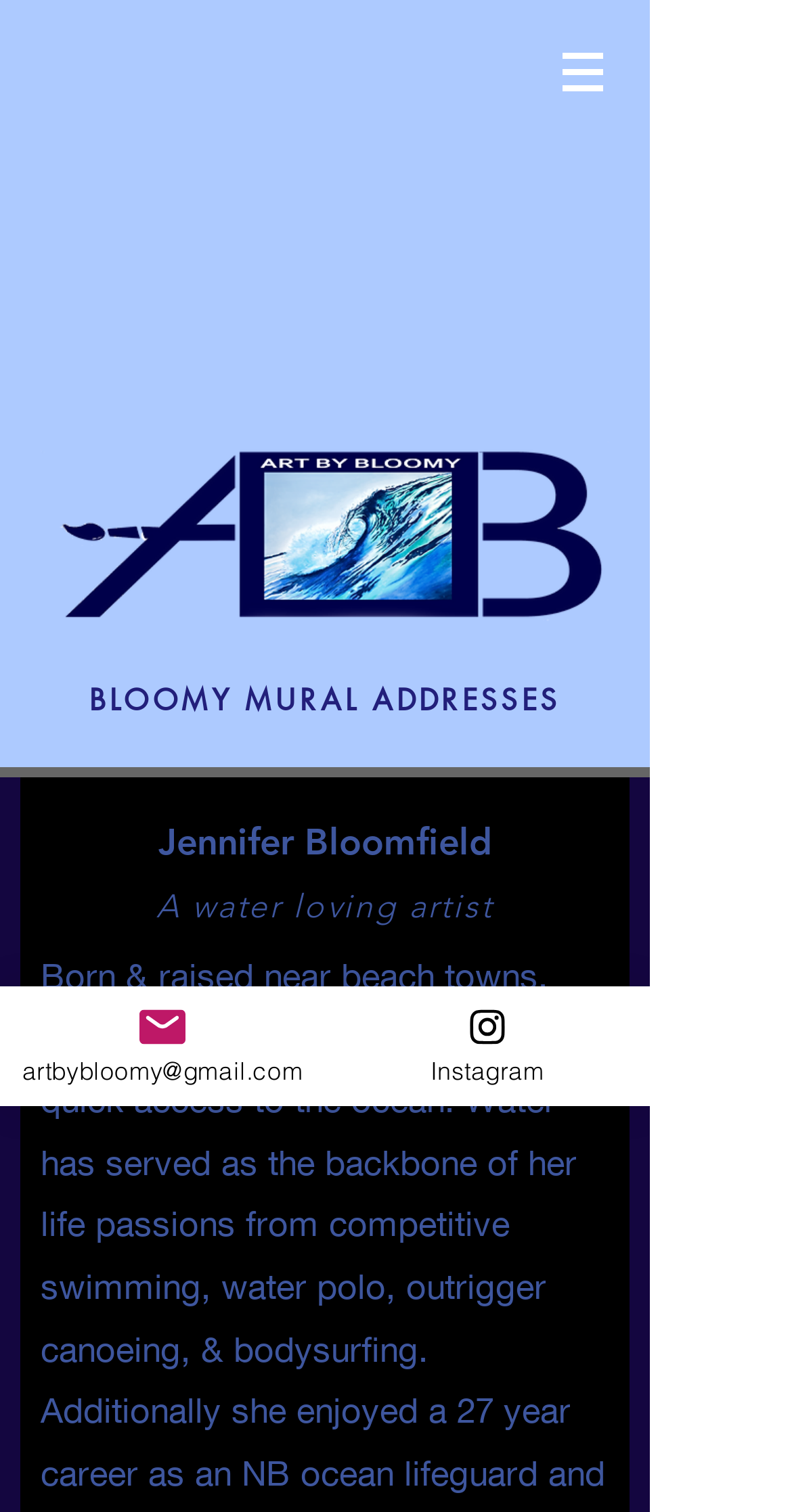What is the occupation of Jennifer Bloomfield?
Using the information from the image, provide a comprehensive answer to the question.

Based on the webpage, there is a heading 'Jennifer Bloomfield' followed by a static text 'A water loving artist', which suggests that Jennifer Bloomfield is an artist.